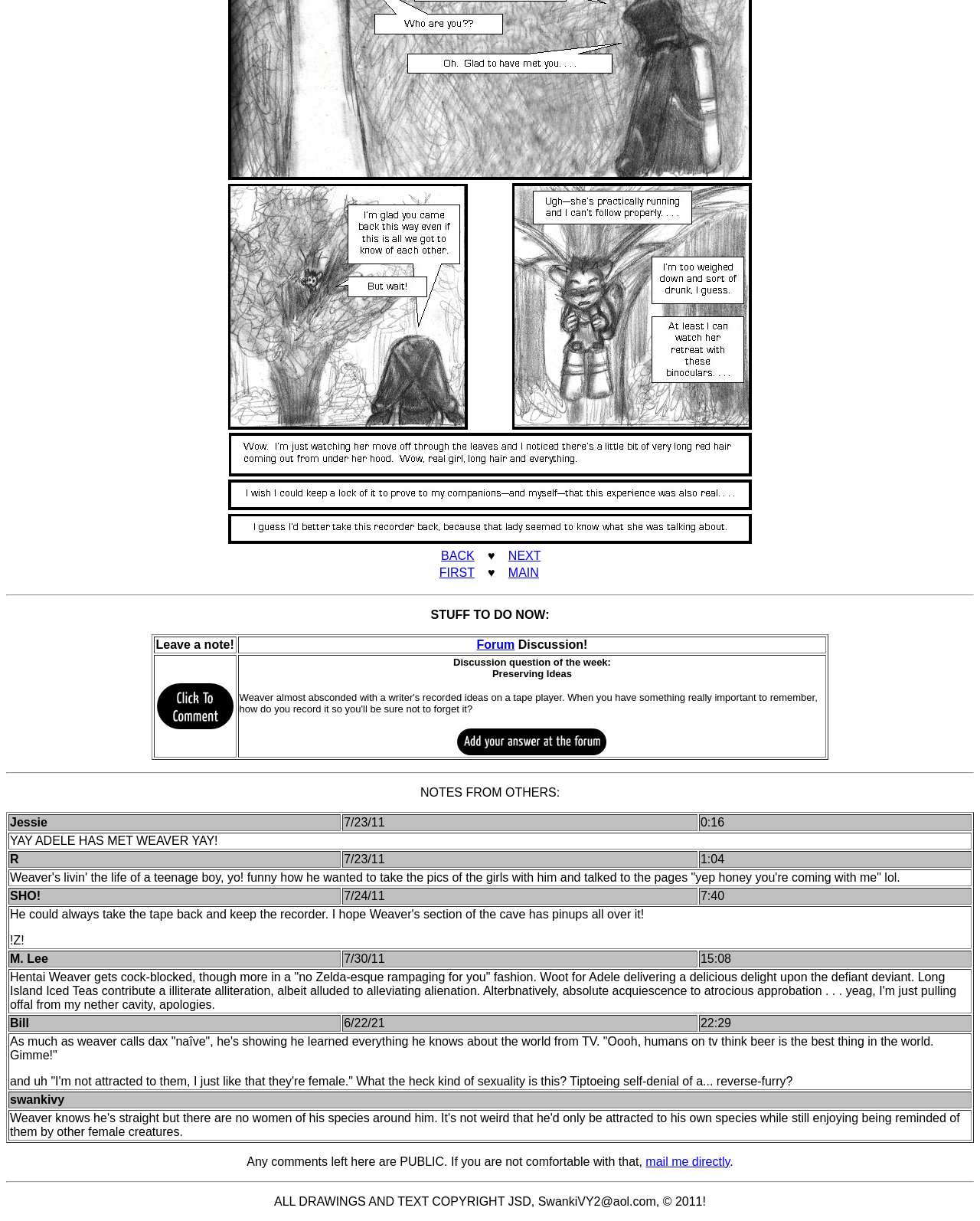Using the information shown in the image, answer the question with as much detail as possible: What is the purpose of the 'BACK' and 'NEXT' links?

The 'BACK' and 'NEXT' links are located at the top of the comment section, and they are likely used to navigate through the comments. The 'BACK' link may take the user to the previous page of comments, while the 'NEXT' link may take the user to the next page of comments.